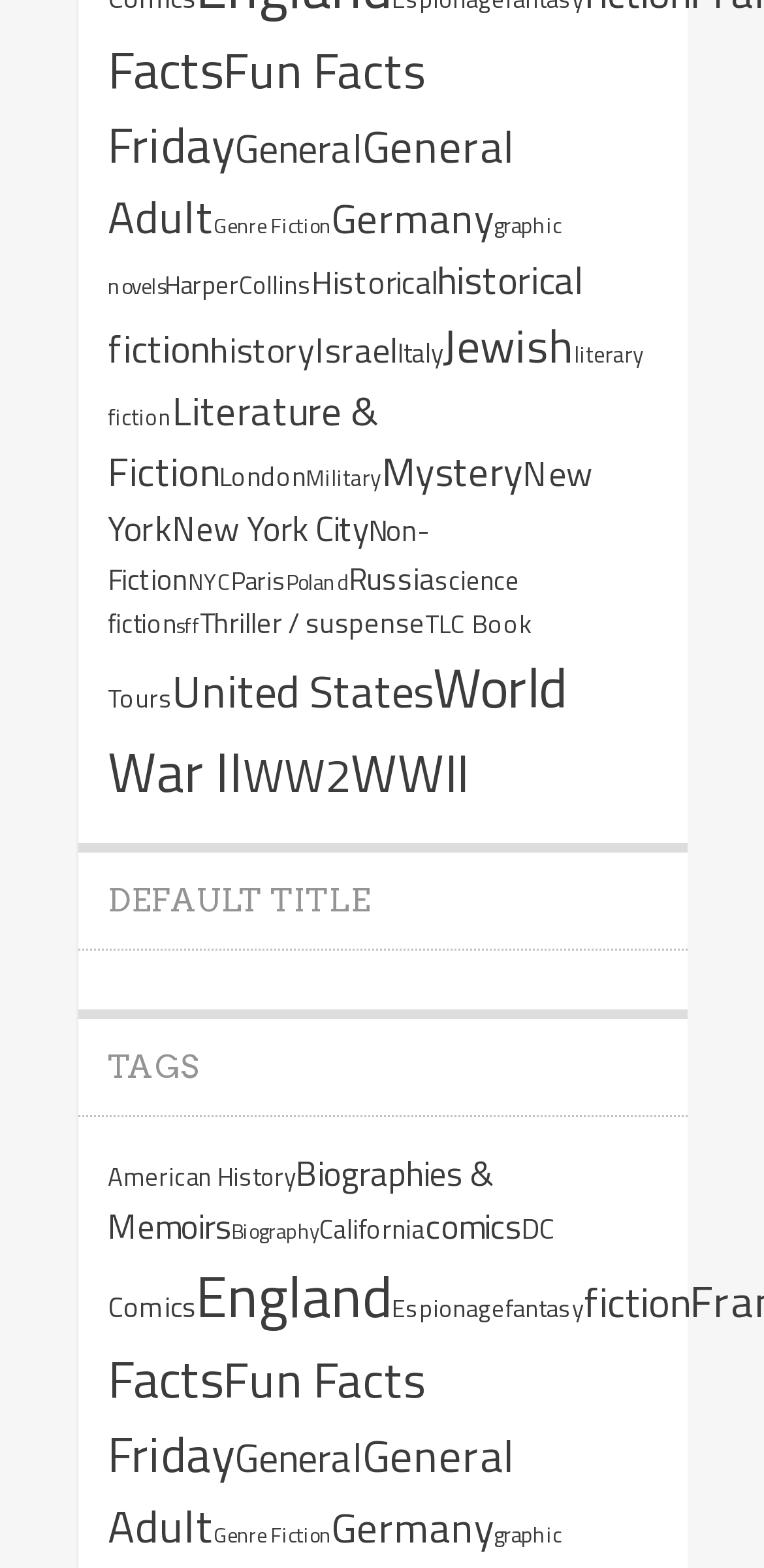Based on the provided description, "Genre Fiction", find the bounding box of the corresponding UI element in the screenshot.

[0.279, 0.133, 0.433, 0.153]